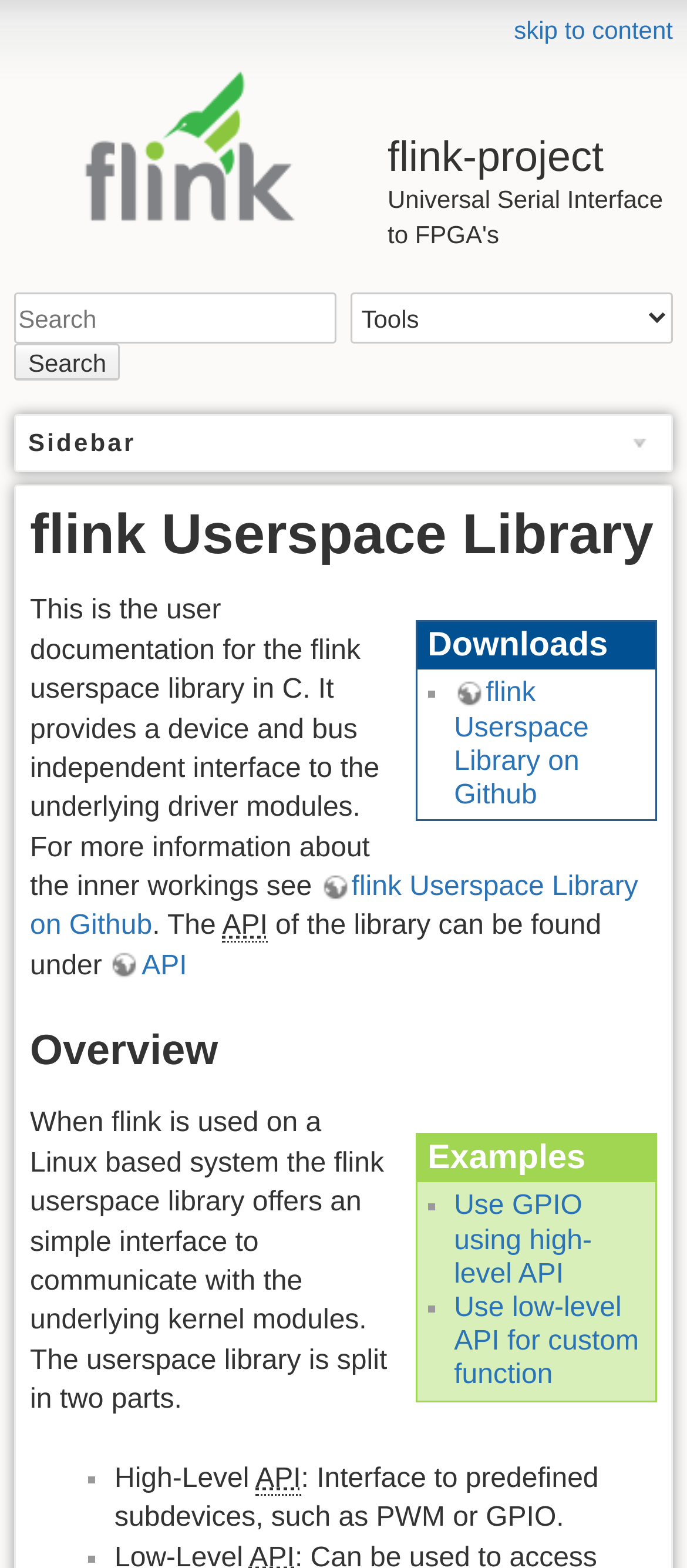Given the webpage screenshot and the description, determine the bounding box coordinates (top-left x, top-left y, bottom-right x, bottom-right y) that define the location of the UI element matching this description: skip to content

[0.748, 0.01, 0.979, 0.028]